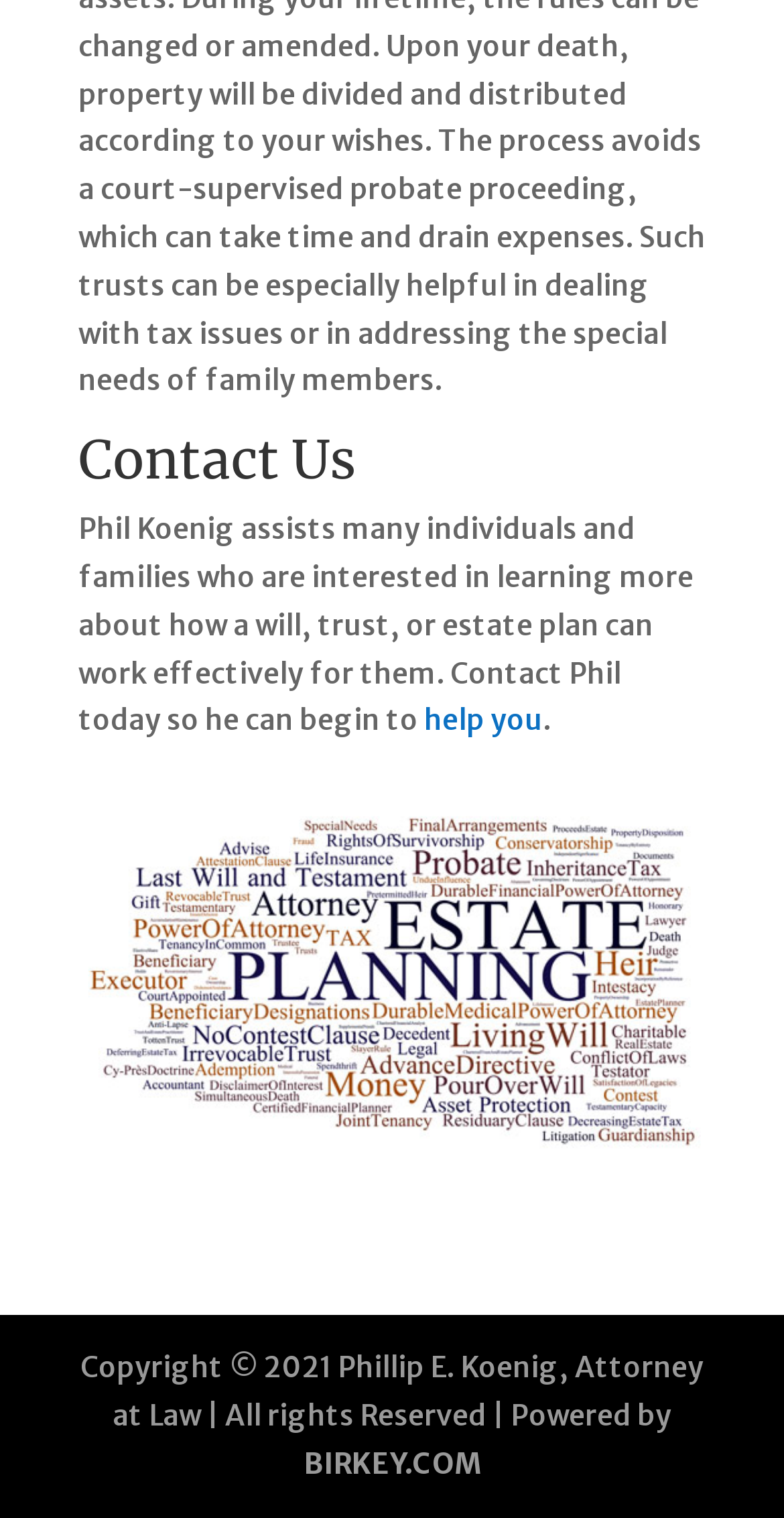Provide the bounding box coordinates of the HTML element described as: "help you". The bounding box coordinates should be four float numbers between 0 and 1, i.e., [left, top, right, bottom].

[0.541, 0.463, 0.692, 0.487]